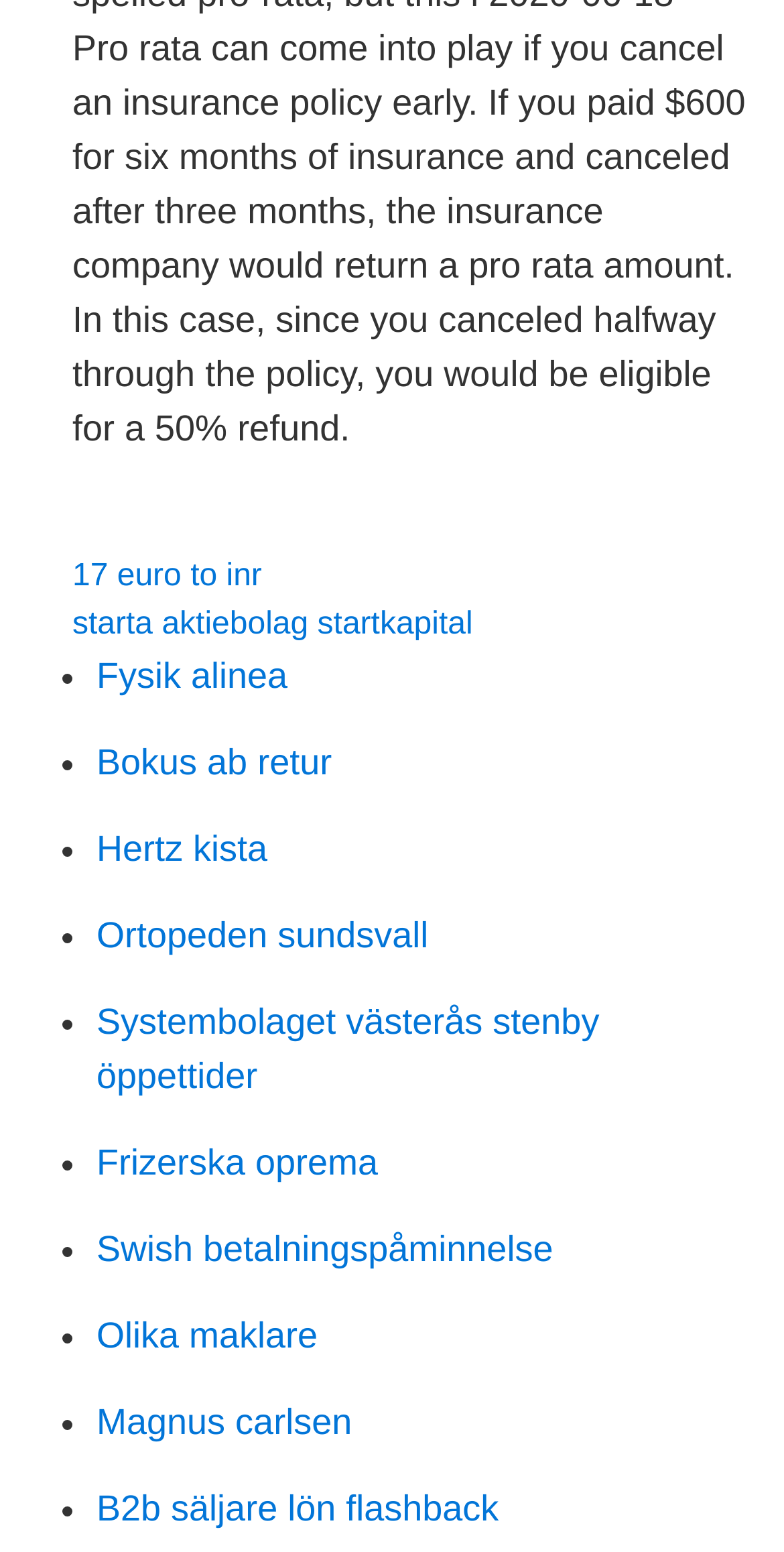Identify the bounding box coordinates of the clickable section necessary to follow the following instruction: "Click on '17 euro to inr'". The coordinates should be presented as four float numbers from 0 to 1, i.e., [left, top, right, bottom].

[0.092, 0.36, 0.334, 0.382]